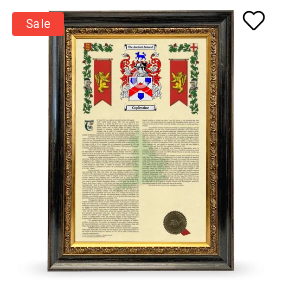Carefully examine the image and provide an in-depth answer to the question: What adds to the ceremonial elegance of the crest?

The question asks about the elements that contribute to the ceremonial elegance of the crest. The caption states that the crest is flanked by two banners, which add to its ceremonial elegance, making them the correct answer.